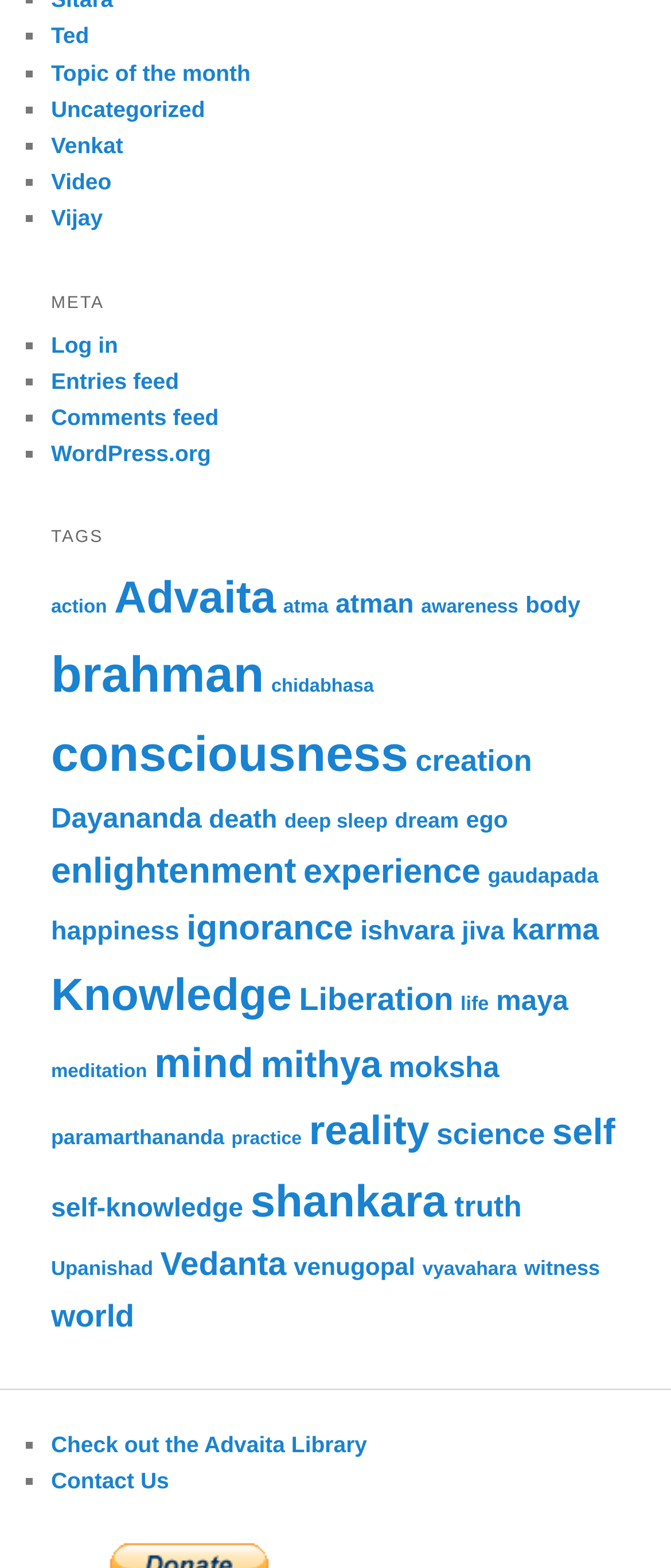Provide the bounding box coordinates of the HTML element described by the text: "aria-label="Open Search Bar"". The coordinates should be in the format [left, top, right, bottom] with values between 0 and 1.

None